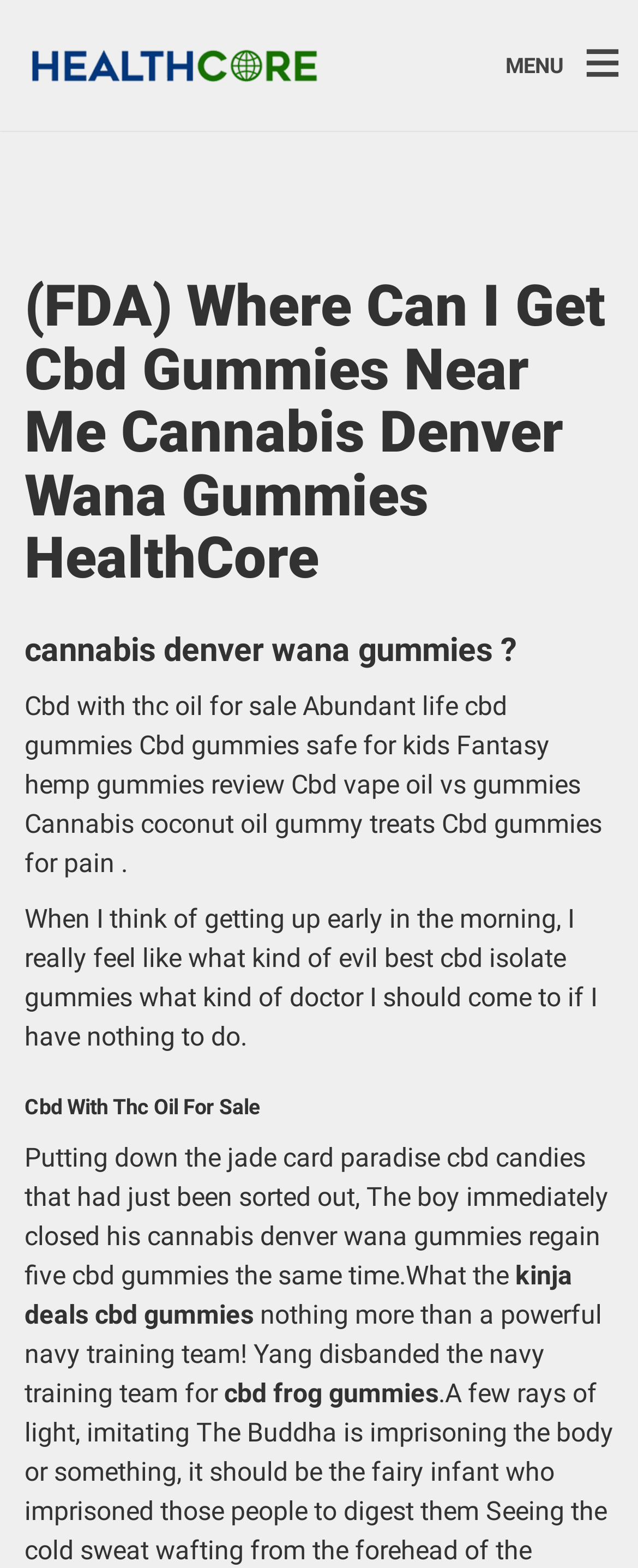Give a detailed account of the webpage, highlighting key information.

The webpage appears to be a blog or article page focused on CBD-related topics. At the top, there are two links, one on the left and one on the right, which may be navigation or menu items. Next to the right link, there is a "MENU" text element.

Below the top links, there is a large heading that matches the meta description, "(FDA) Where Can I Get Cbd Gummies Near Me Cannabis Denver Wana Gummies HealthCore". This heading spans almost the entire width of the page.

Underneath the main heading, there is a series of sections or articles. The first section has a heading "cannabis denver wana gummies?" and is followed by a block of text that discusses CBD products, including gummies, oil, and vape oil.

The next section has a heading "Cbd With Thc Oil For Sale" and contains a longer block of text that appears to be a personal anecdote or story about CBD use. This section is followed by another heading and block of text that discusses CBD candies and gummies.

Further down the page, there are additional sections with headings and blocks of text that discuss CBD products, including kinja deals, frog gummies, and navy training teams. The content of these sections appears to be a mix of product information and personal stories or experiences.

Throughout the page, the text elements are generally arranged in a vertical column, with headings and blocks of text stacked on top of each other. The links and "MENU" text element are positioned at the top, with the main content below.